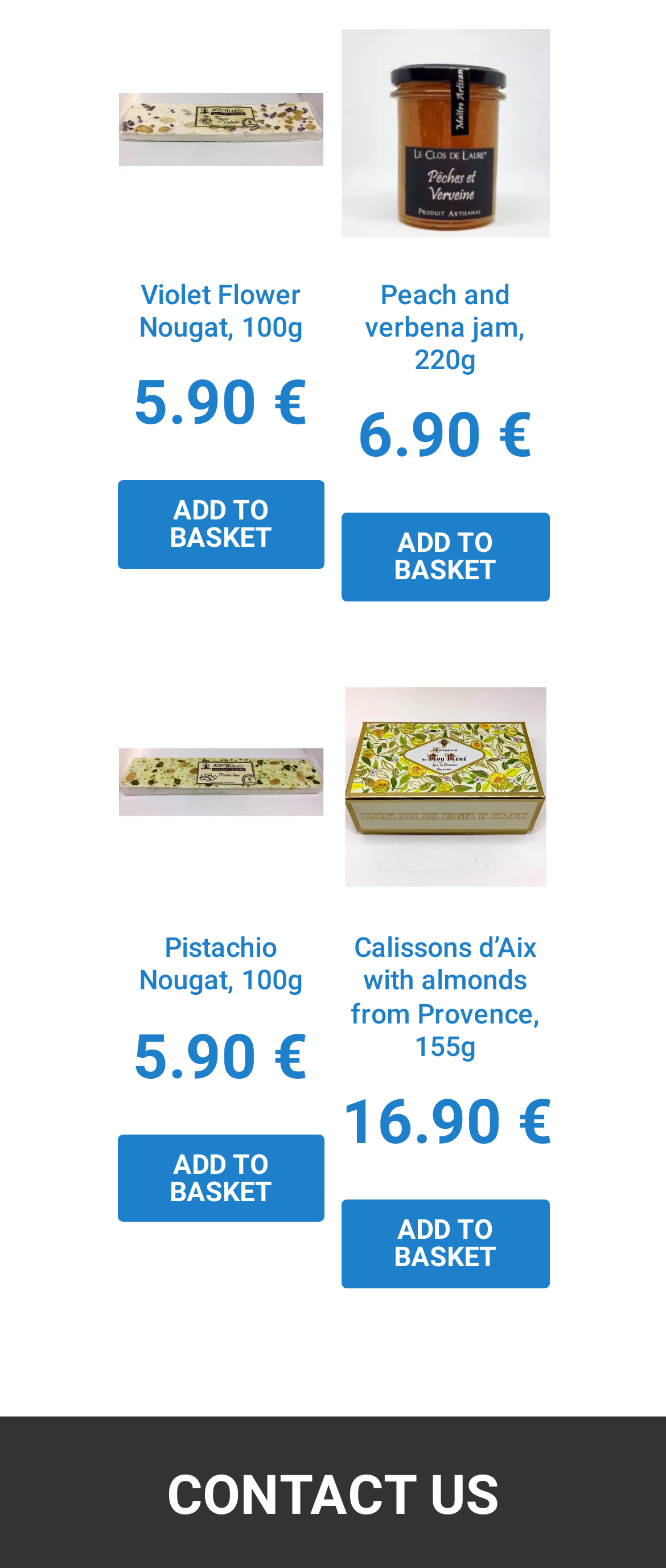Respond with a single word or phrase to the following question: What is the weight of Peach and verbena jam?

220g